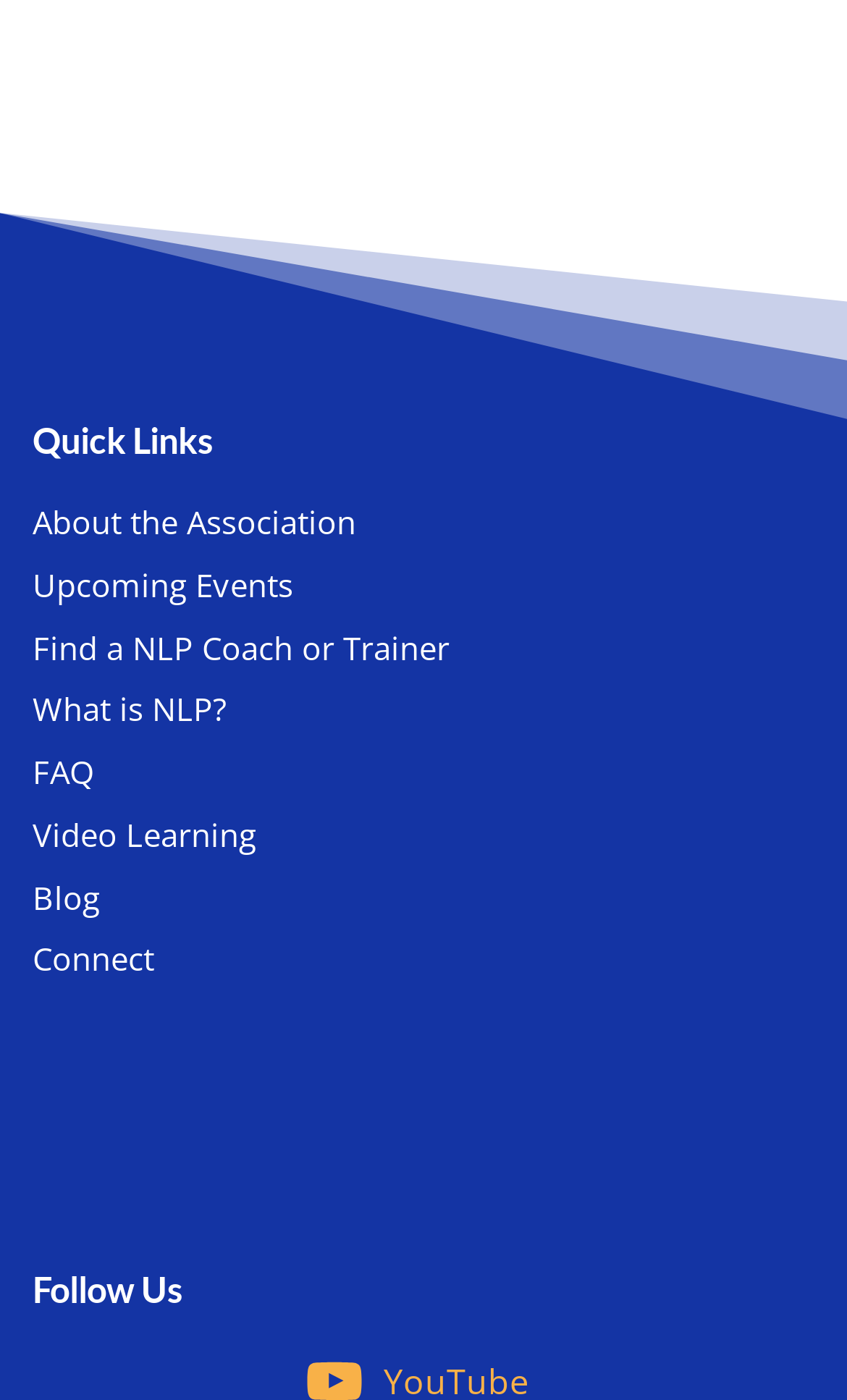Specify the bounding box coordinates for the region that must be clicked to perform the given instruction: "View Upcoming Events".

[0.038, 0.401, 0.346, 0.434]